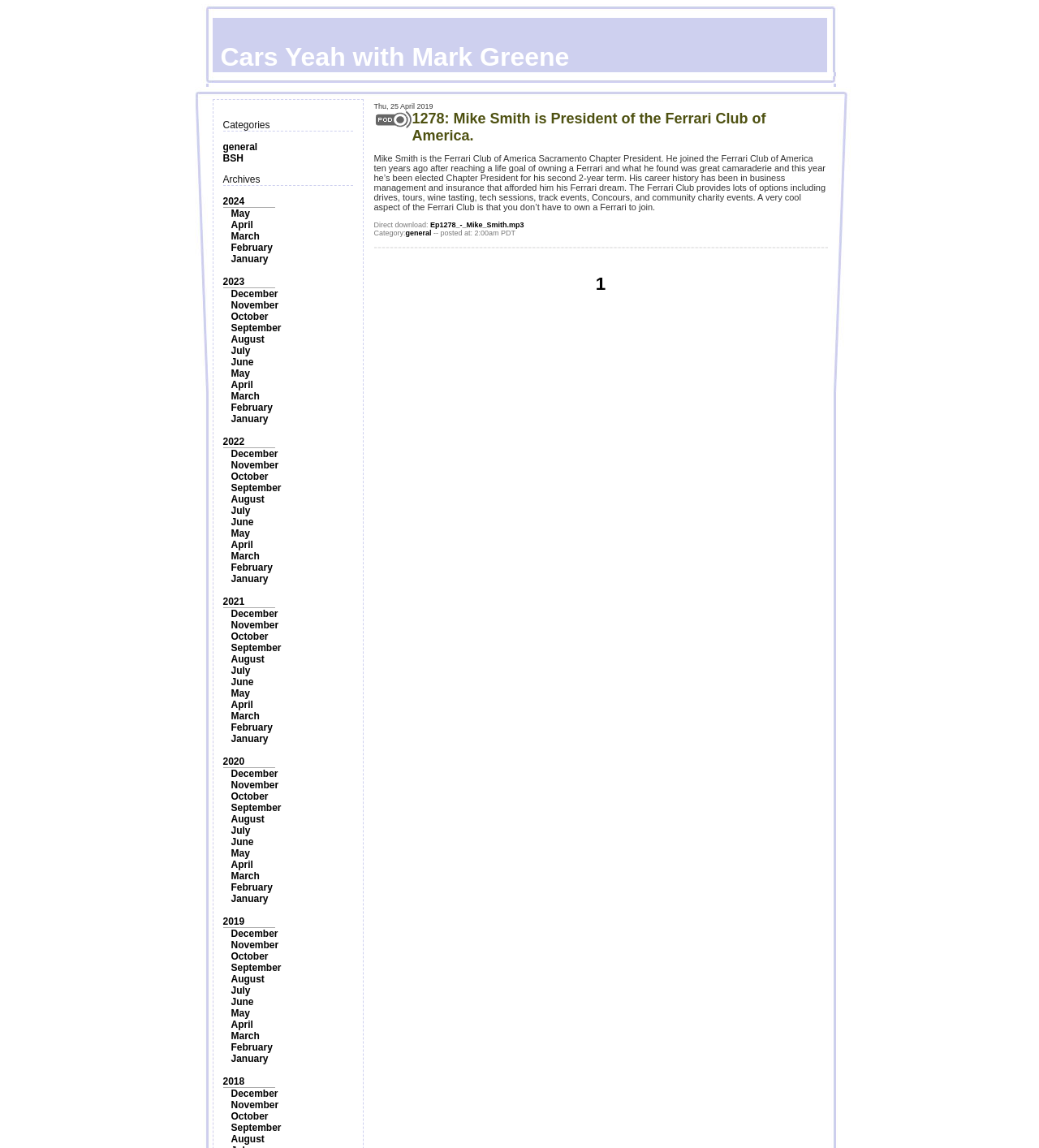Determine the bounding box coordinates of the UI element described by: "Cars Yeah with Mark Greene".

[0.181, 0.016, 0.819, 0.063]